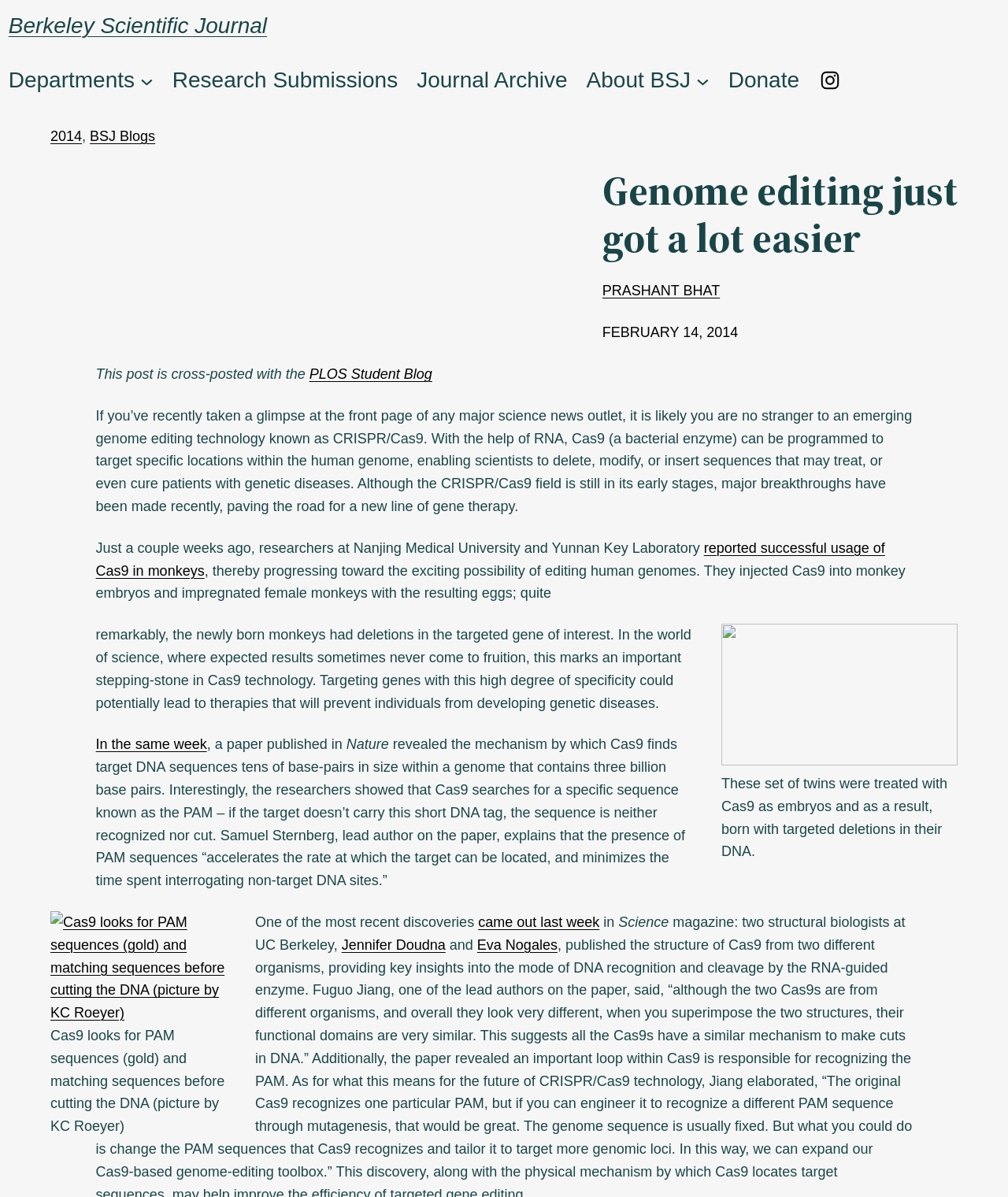Can you locate the main headline on this webpage and provide its text content?

BERKELEY SCIENTIFIC JOURNAL